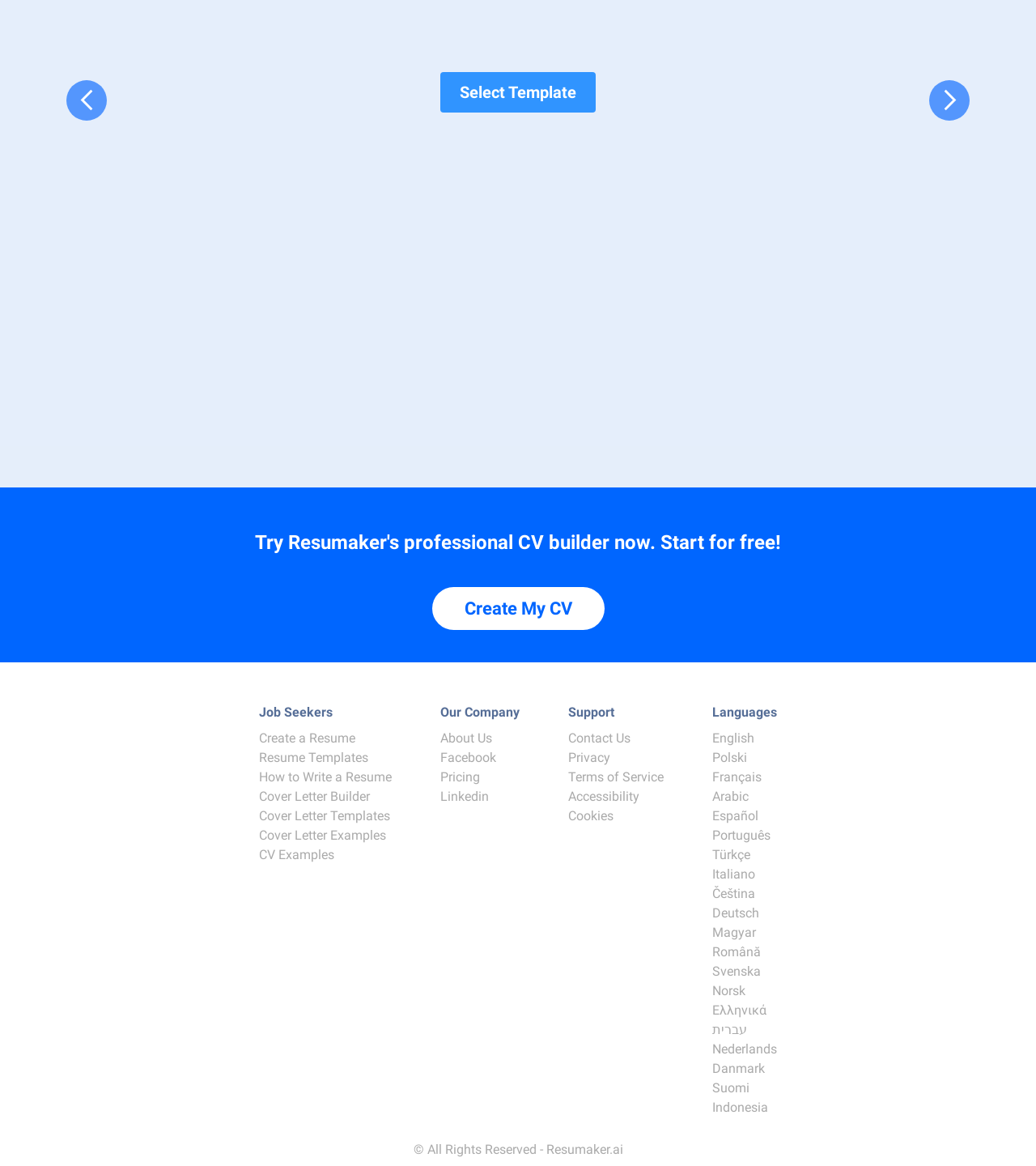Please find the bounding box coordinates of the element that needs to be clicked to perform the following instruction: "Contact us". The bounding box coordinates should be four float numbers between 0 and 1, represented as [left, top, right, bottom].

[0.548, 0.626, 0.609, 0.64]